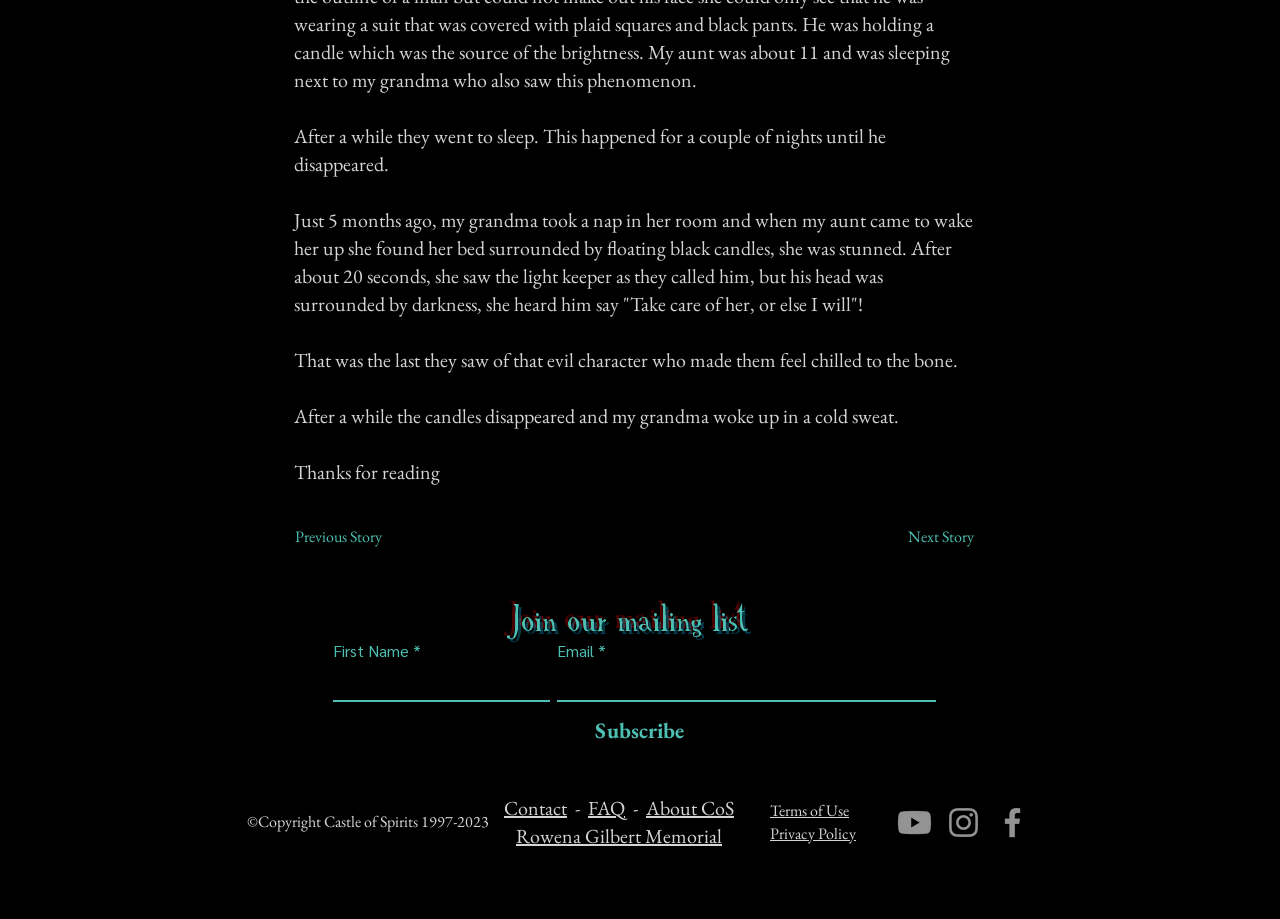Identify the bounding box for the UI element described as: "FAQ – IT Staff". The coordinates should be four float numbers between 0 and 1, i.e., [left, top, right, bottom].

None